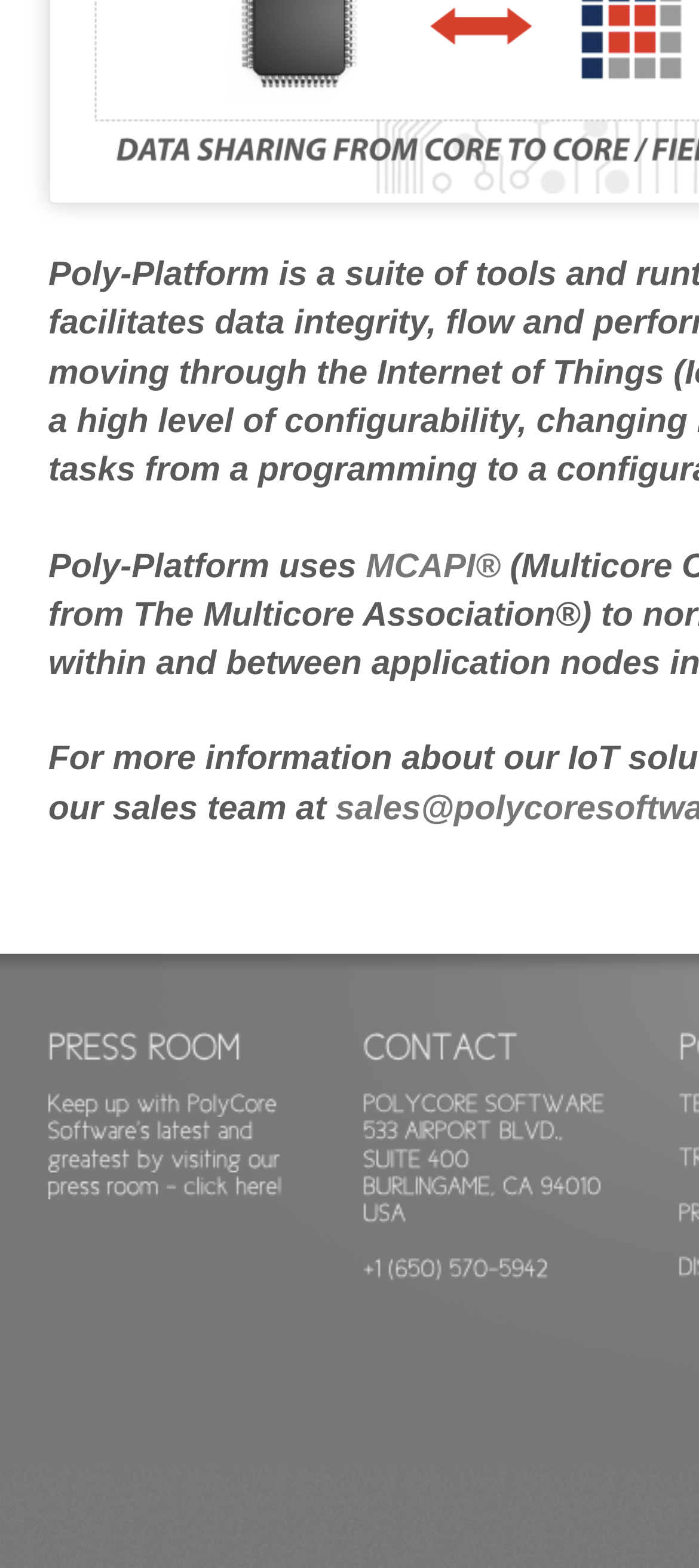Provide a short, one-word or phrase answer to the question below:
What is the purpose of the press room?

To keep up with latest news